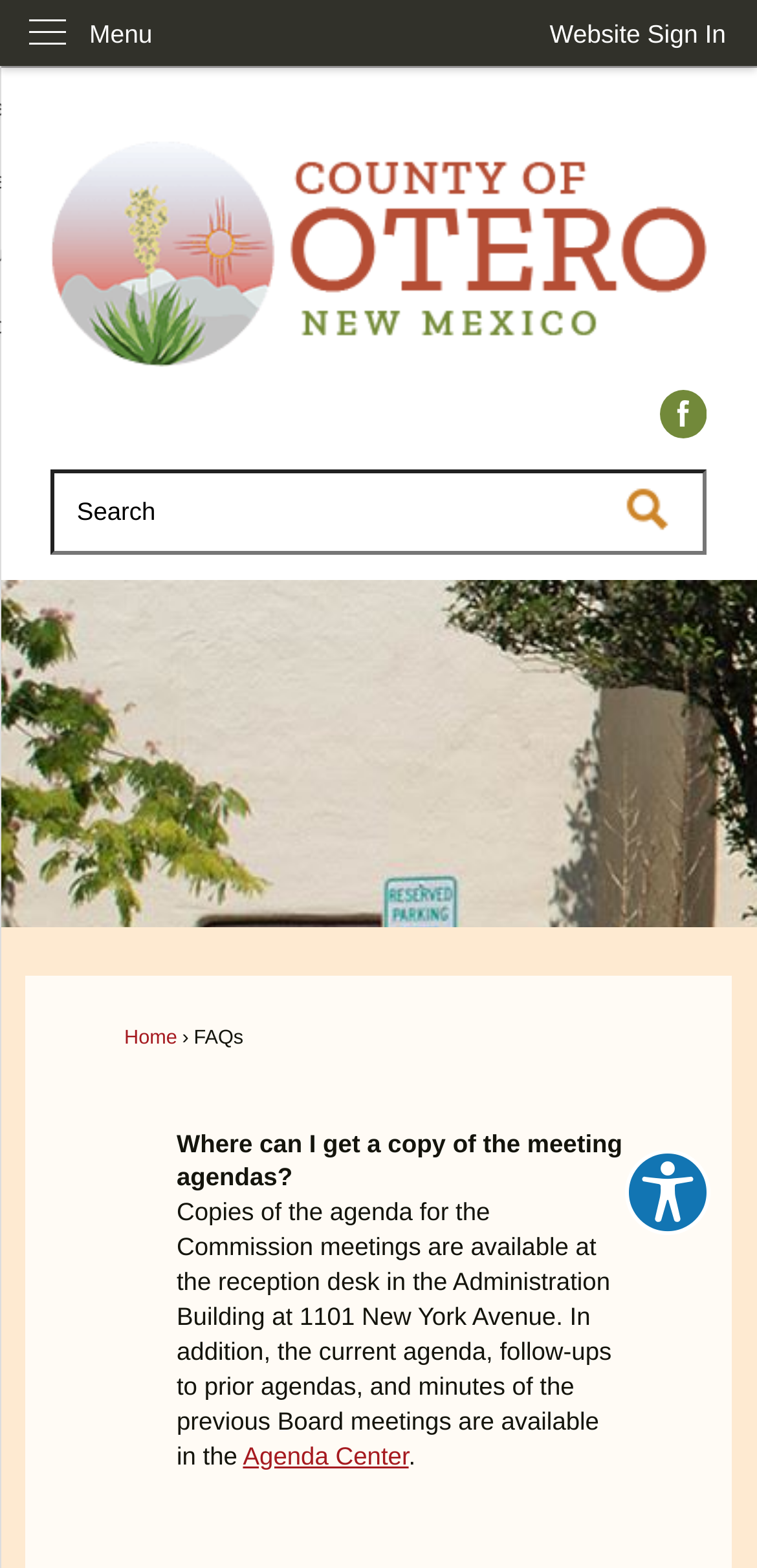What is the name of the county?
Look at the image and answer the question with a single word or phrase.

Otero, New Mexico